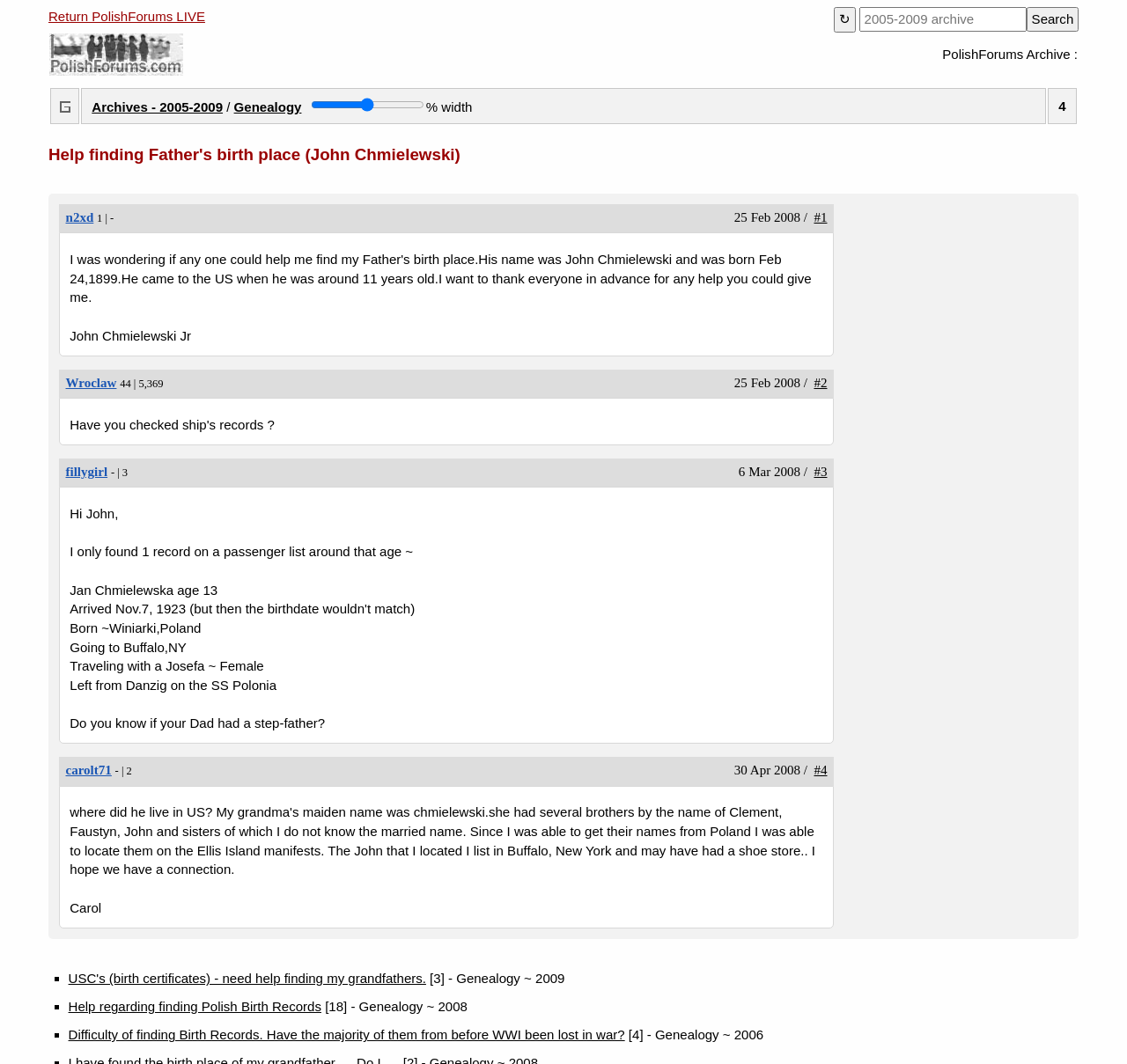Please specify the bounding box coordinates for the clickable region that will help you carry out the instruction: "Click on the link to PolishForums - ARCHIVE".

[0.044, 0.043, 0.174, 0.057]